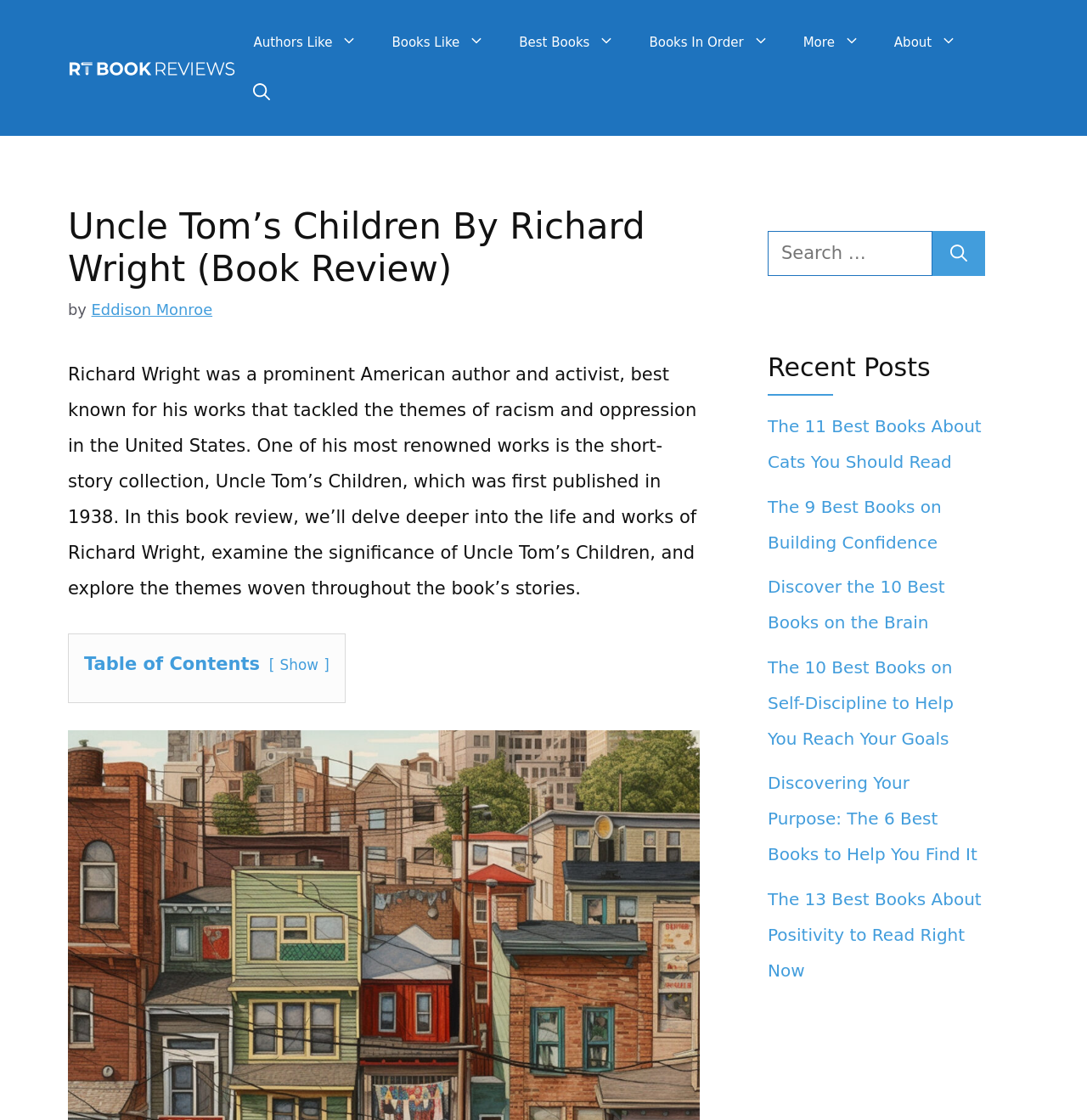Look at the image and write a detailed answer to the question: 
How many best books are mentioned in the recent posts section?

The answer can be found by counting the number of links in the recent posts section, which are 'The 11 Best Books About Cats You Should Read', 'The 9 Best Books on Building Confidence', 'Discover the 10 Best Books on the Brain', 'The 10 Best Books on Self-Discipline to Help You Reach Your Goals', 'Discovering Your Purpose: The 6 Best Books to Help You Find It', and 'The 13 Best Books About Positivity to Read Right Now'. There are 6 links, but not all of them have the exact phrase 'best books', so we need to carefully read the text to get the correct answer.